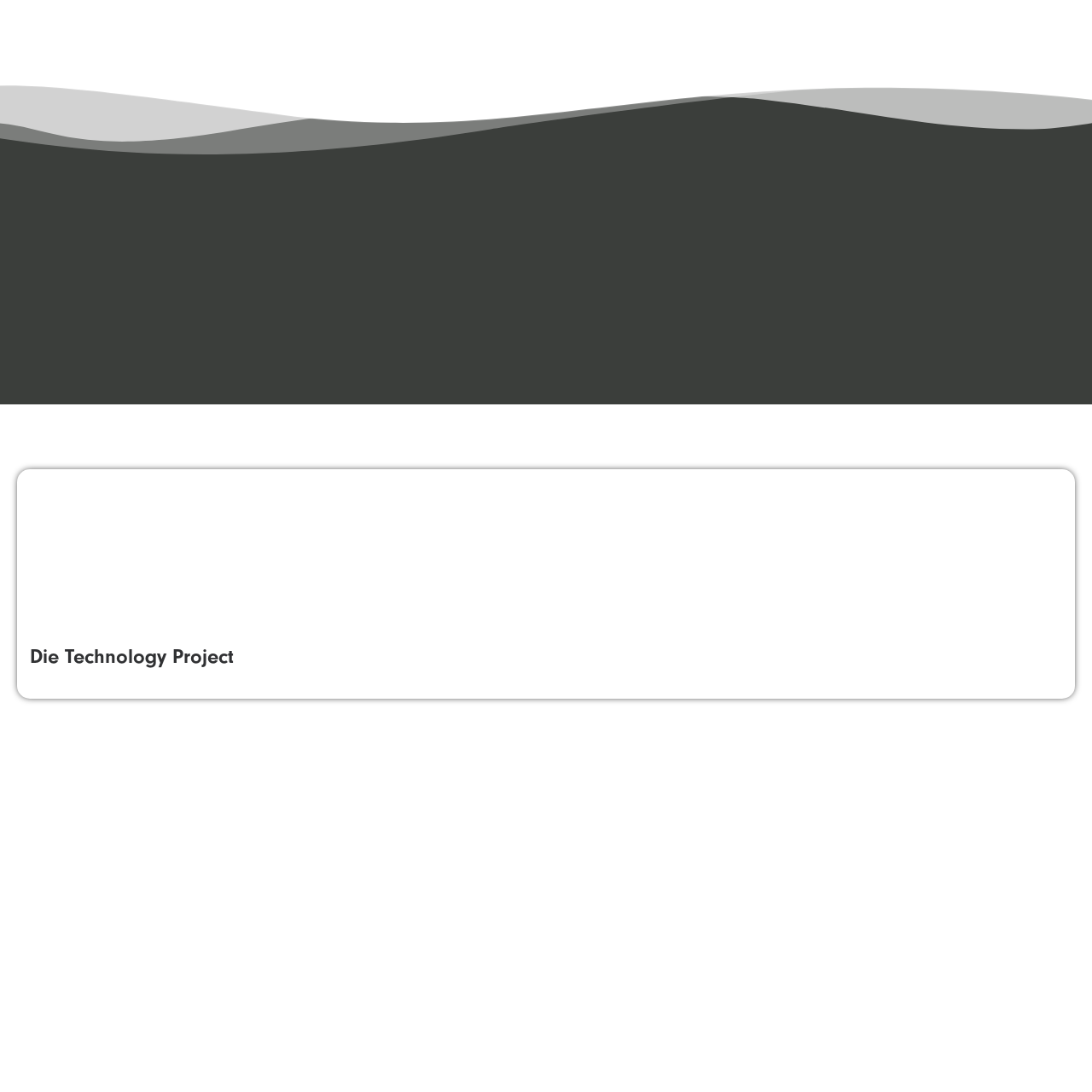Review the part of the image encased in the red box and give an elaborate answer to the question posed: What does the logo represent?

The logo is associated with the 'Die Technology Project', which implies that the logo represents the initiative, emphasizing a commitment to cutting-edge technologies and methodologies.